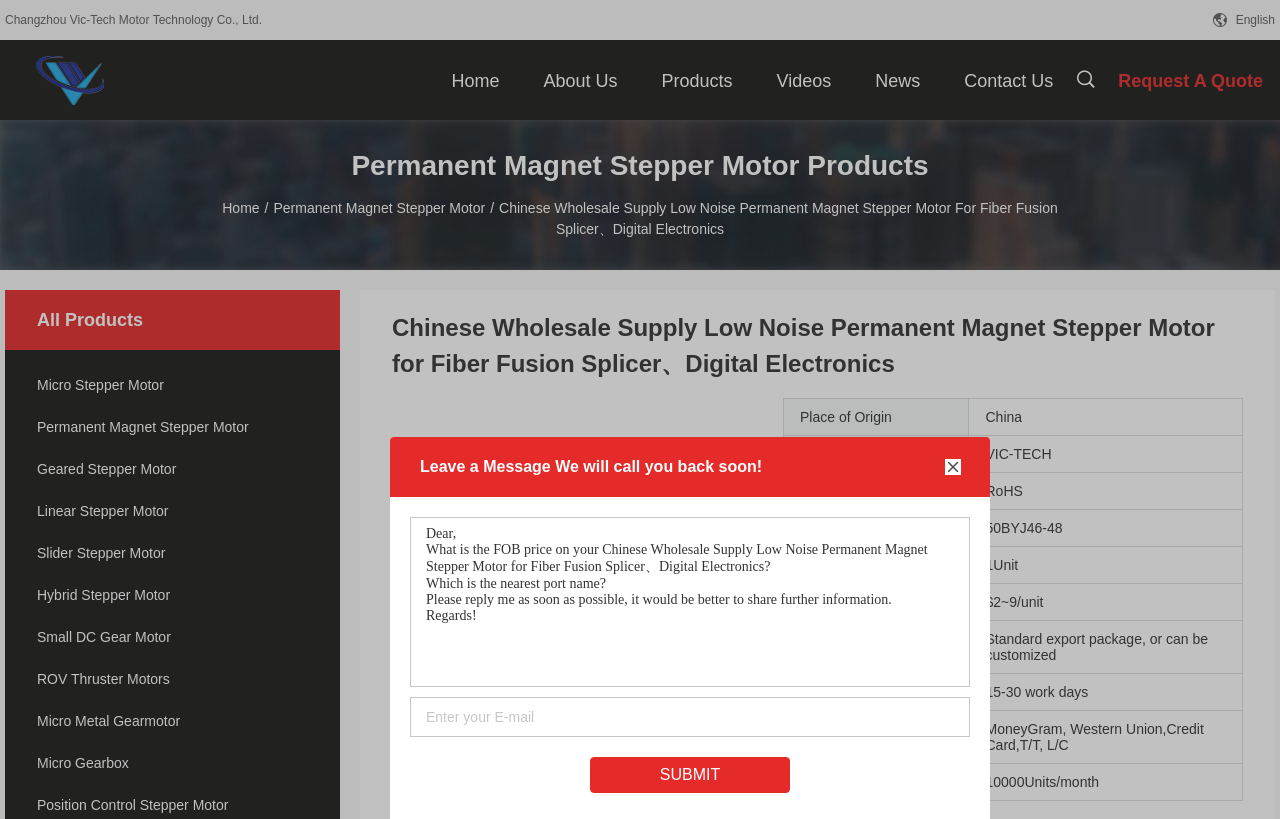Give an in-depth explanation of the webpage layout and content.

This webpage is about Chinese Wholesale Supply Low Noise Permanent Magnet Stepper Motor for Fiber Fusion Splicer and Digital Electronics. At the top left corner, there is a company logo and a link to the company's website, Changzhou Vic-Tech Motor Technology Co., Ltd. Next to it, there is a language selection option with "English" as the current selection.

Below the company logo, there is a navigation menu with links to "Home", "About Us", "Products", "Videos", "News", "Contact Us", and "Request A Quote". On the right side of the navigation menu, there is a search bar with a placeholder text "What are you looking for...".

The main content of the webpage is divided into two sections. The left section has a list of product categories, including "Micro Stepper Motor", "Permanent Magnet Stepper Motor", "Geared Stepper Motor", and others. Each category has a link to a corresponding webpage.

The right section has a detailed description of the product, including its place of origin, brand name, certification, model number, minimum order quantity, price, packaging details, delivery time, and payment terms. The information is presented in a table format with clear headings and concise text.

Below the product description, there is a call-to-action section with a "Leave a Message" button and a text box to enter an inquiry. There is also a sample inquiry message provided as a reference.

At the bottom of the webpage, there is a footer section with links to the company's social media profiles and a copyright notice.